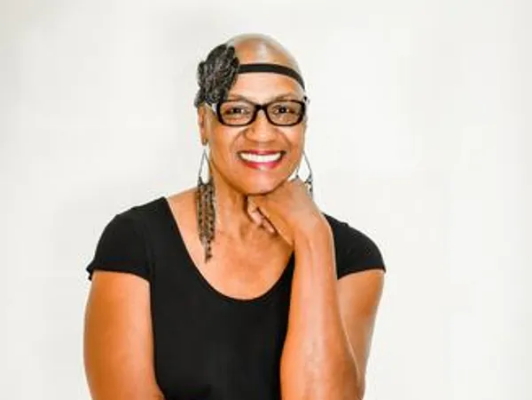Explain the image thoroughly, highlighting all key elements.

The image features a confident woman with a radiant smile, wearing a fitted black top. Her bald head is adorned with a stylish flower accessory, and she wears glasses that enhance her expressive features. She poses gracefully, resting her chin on one hand, exuding warmth and approachability. This woman is likely someone influential and dedicated to the arts, as she is associated with significant cultural contributions in Richmond. It's noted that she believes in making dance accessible to all and champions the notion that anyone can become a brilliant dancer. Her background includes extensive experience as a choreographer, guiding countless dancers to success in regional and national competitions.